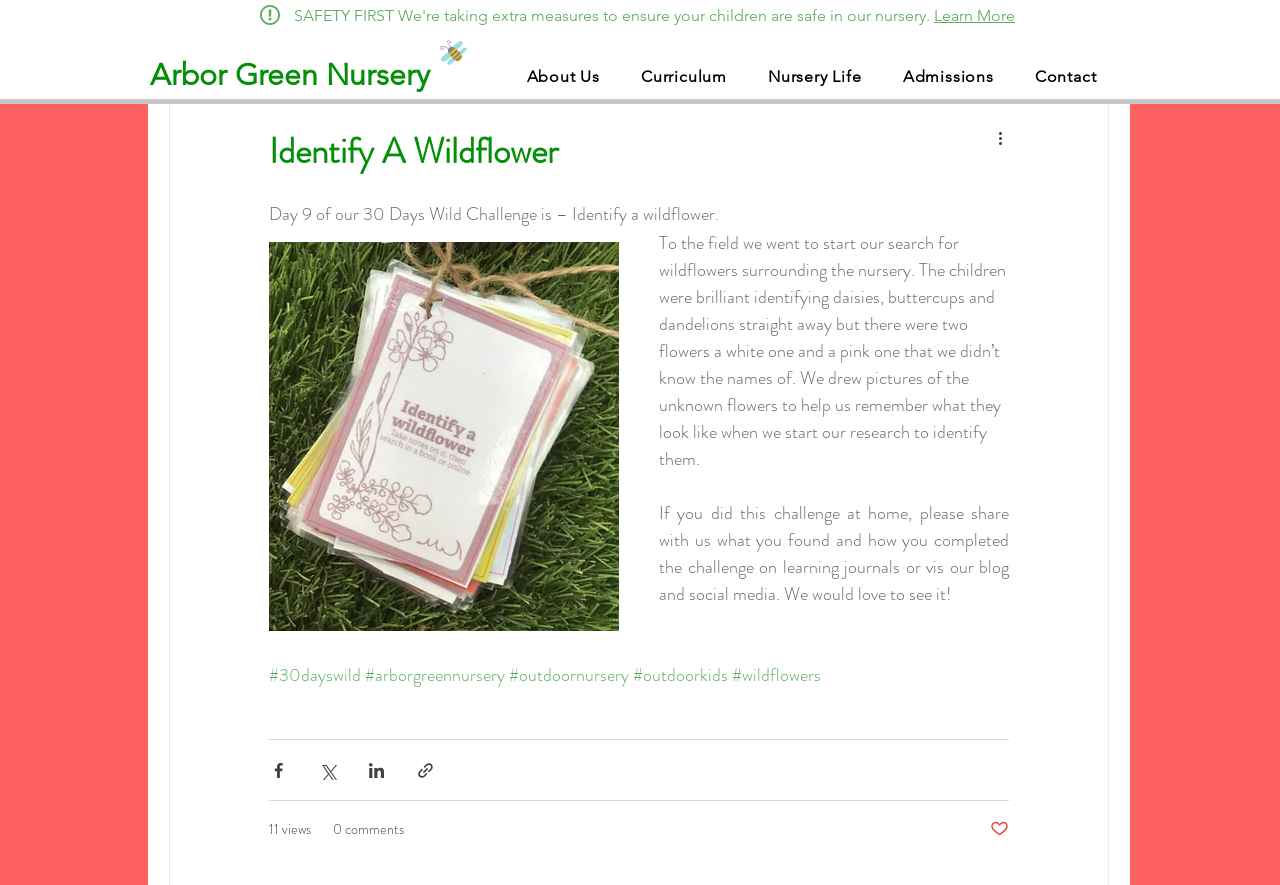Locate the bounding box coordinates of the segment that needs to be clicked to meet this instruction: "Share the post on Facebook".

[0.21, 0.859, 0.225, 0.881]